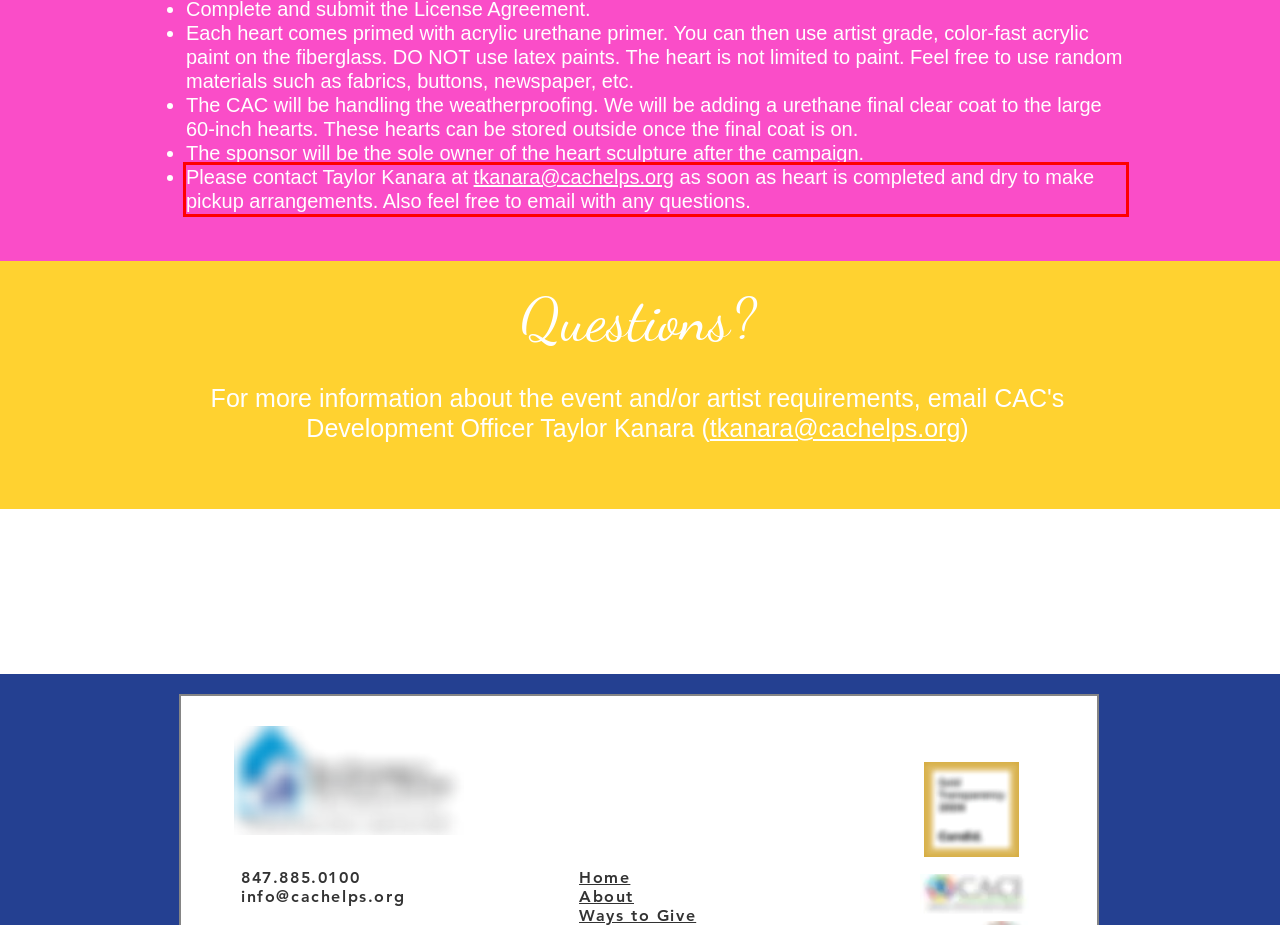Analyze the red bounding box in the provided webpage screenshot and generate the text content contained within.

Please contact Taylor Kanara at tkanara@cachelps.org as soon as heart is completed and dry to make pickup arrangements. Also feel free to email with any questions.